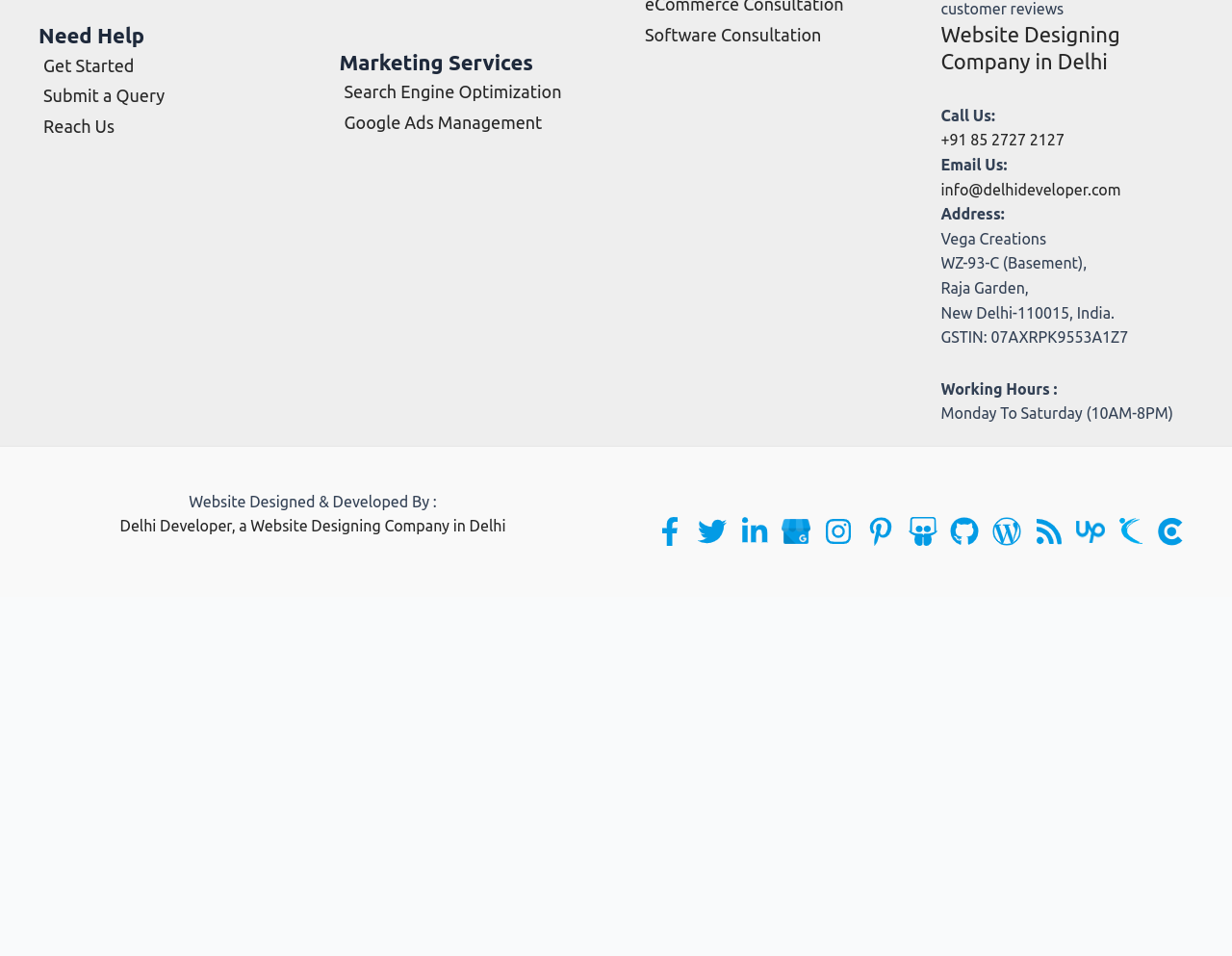Identify the bounding box coordinates for the region to click in order to carry out this instruction: "Visit Linkedin-in". Provide the coordinates using four float numbers between 0 and 1, formatted as [left, top, right, bottom].

[0.601, 0.294, 0.627, 0.312]